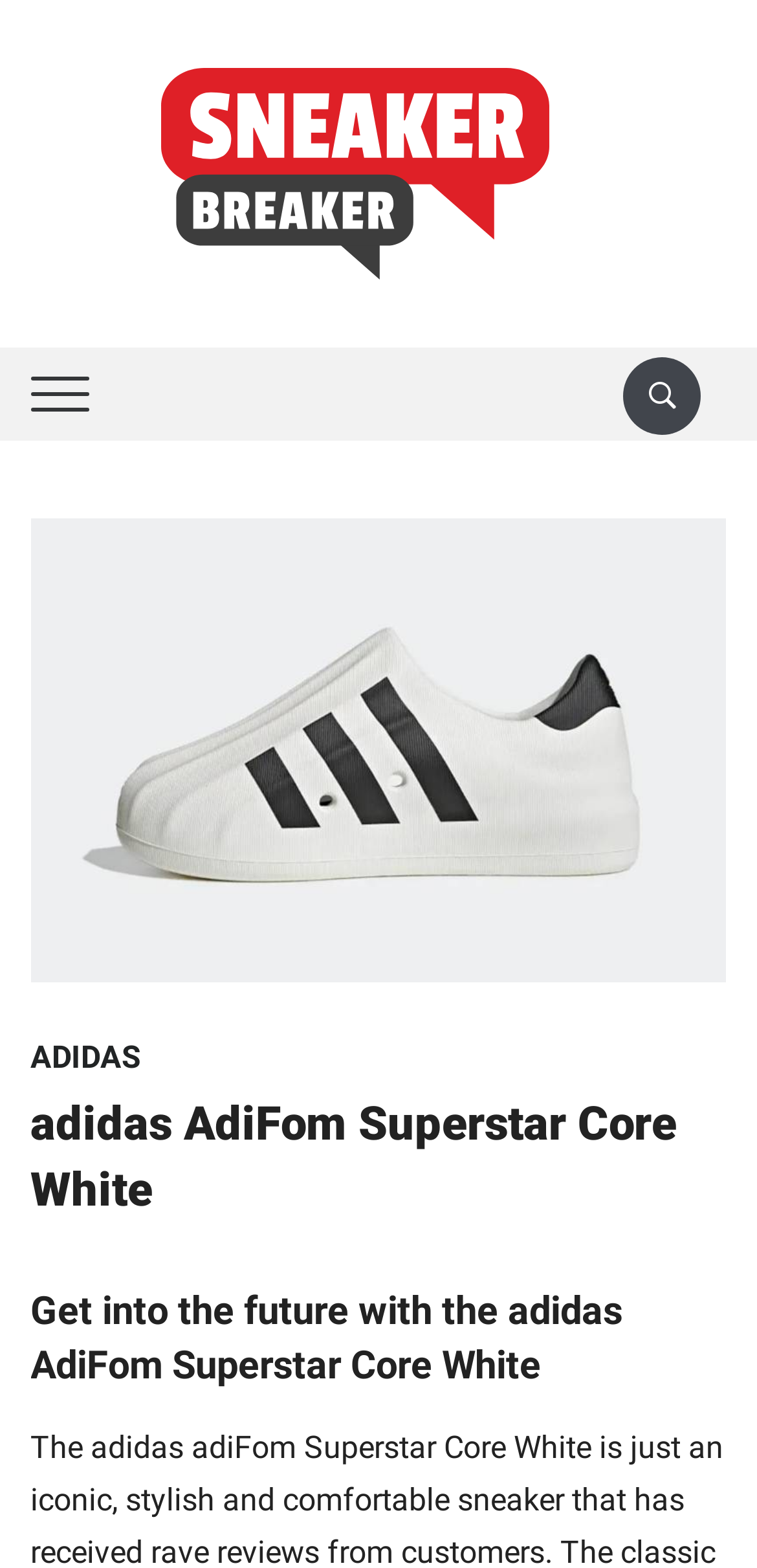Your task is to extract the text of the main heading from the webpage.

adidas AdiFom Superstar Core White